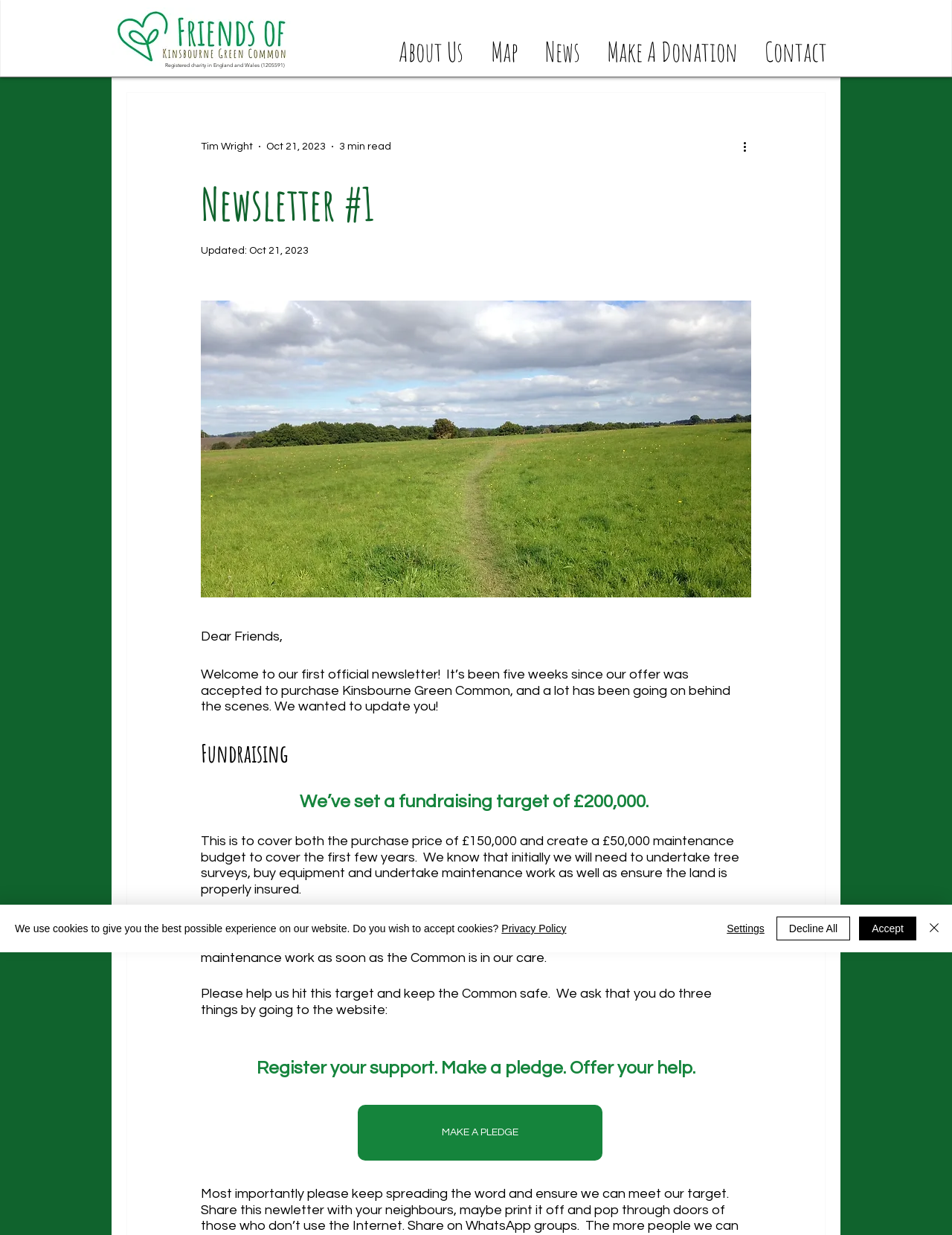What is the position of the 'More actions' button?
Please answer the question as detailed as possible.

I found the position of the 'More actions' button by looking at its bounding box coordinates [0.778, 0.111, 0.797, 0.126], which indicates it is located at the top-right of the screen.